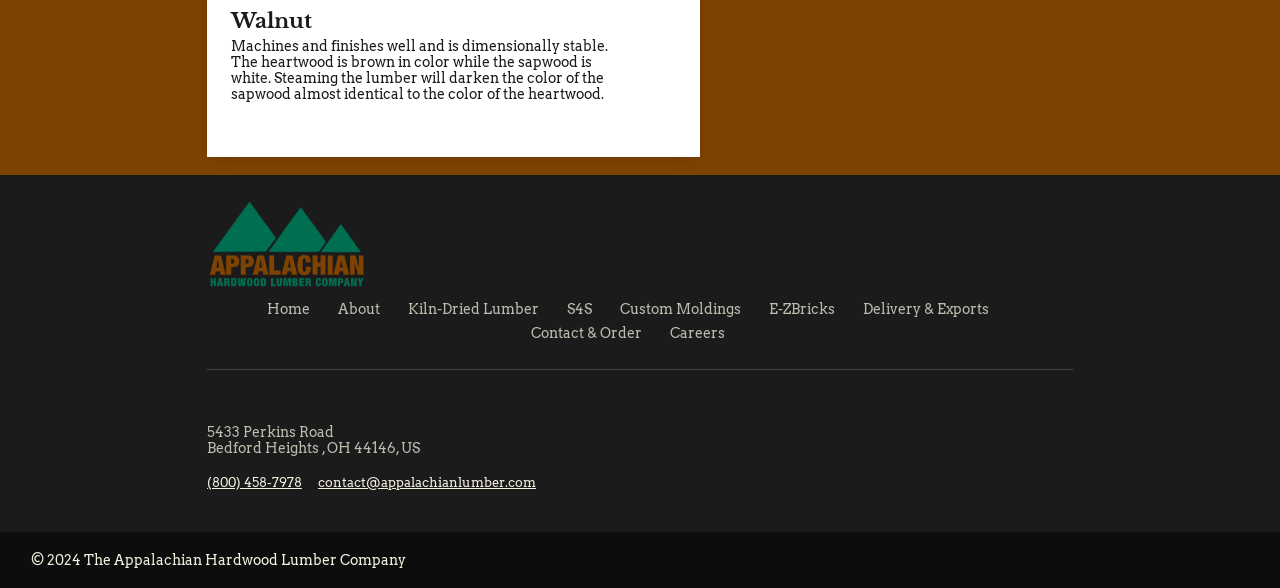Analyze the image and answer the question with as much detail as possible: 
What is the phone number for fax?

The paragraph 'Phone: (440) 232-6767 Fax: (440) 232-6795' provides the fax number.